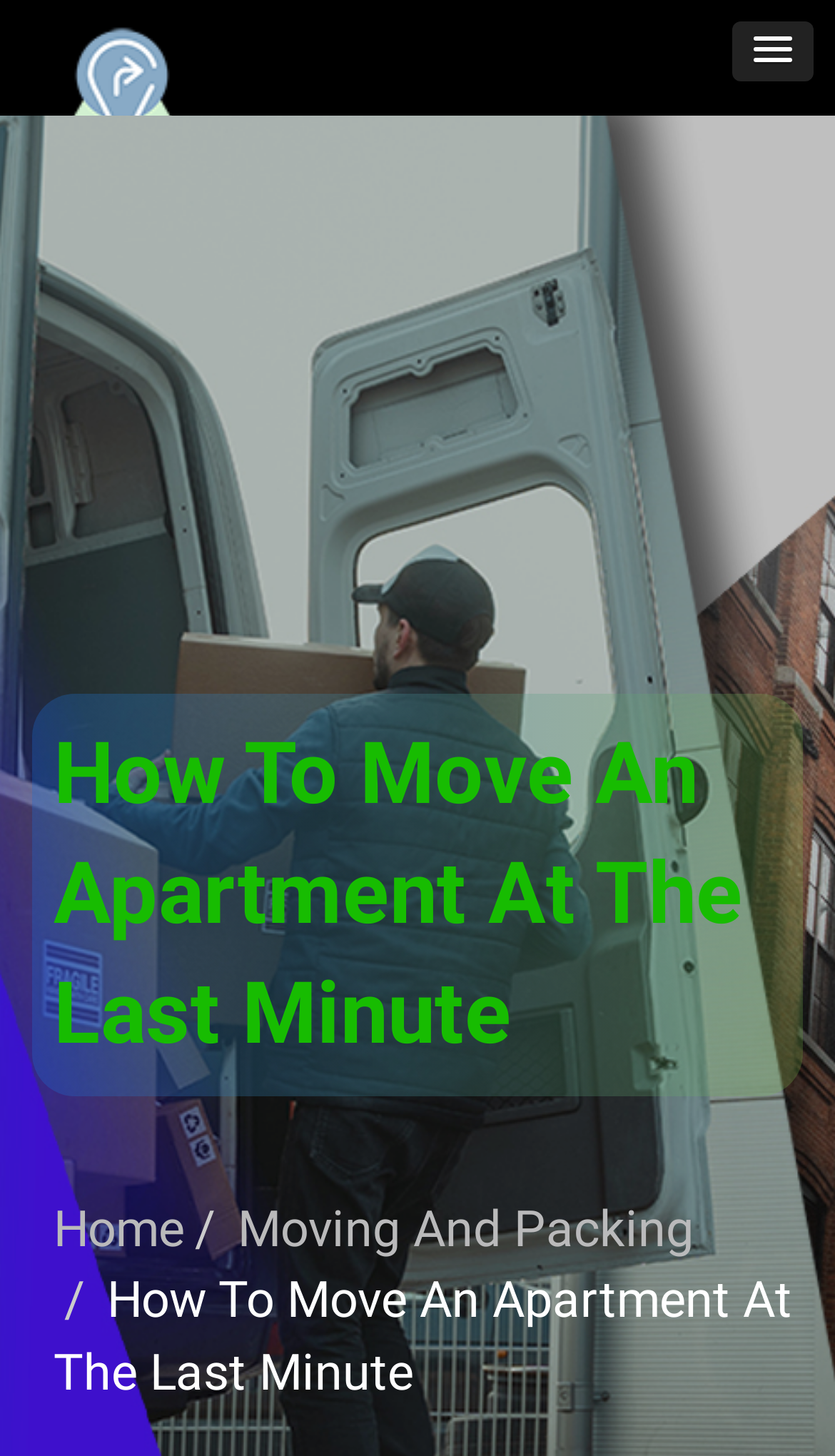Describe all the key features of the webpage in detail.

The webpage is about moving to a new apartment, specifically providing guidance on how to relocate successfully in a short amount of time. At the top left corner, there is a link and an image with the text "LOTT Moving & Storage", which appears to be a logo or a branding element. Below this, there is a heading with the same text, "LOTT Moving & Storage", which spans across most of the top section of the page.

On the top right corner, there is a button with a popup menu. The main content of the page is headed by a large heading that reads "How To Move An Apartment At The Last Minute", which takes up most of the middle section of the page.

At the bottom of the page, there is a navigation section with breadcrumbs, which includes links to "Home" and "Moving And Packing". Next to these links, there is a static text that repeats the title "How To Move An Apartment At The Last Minute". Overall, the page appears to be a blog post or an article providing guidance on last-minute apartment relocation.